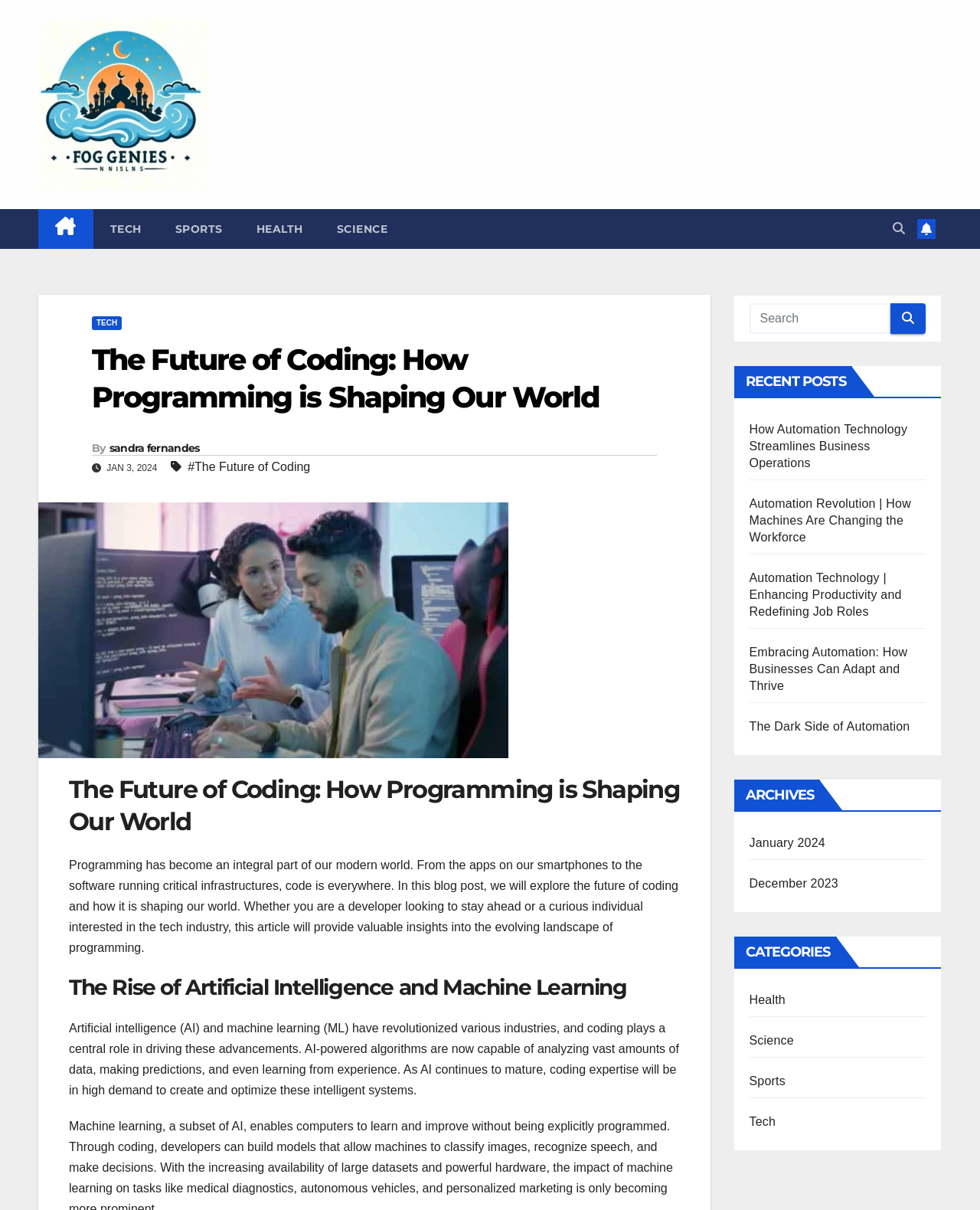Please extract the webpage's main title and generate its text content.

The Future of Coding: How Programming is Shaping Our World